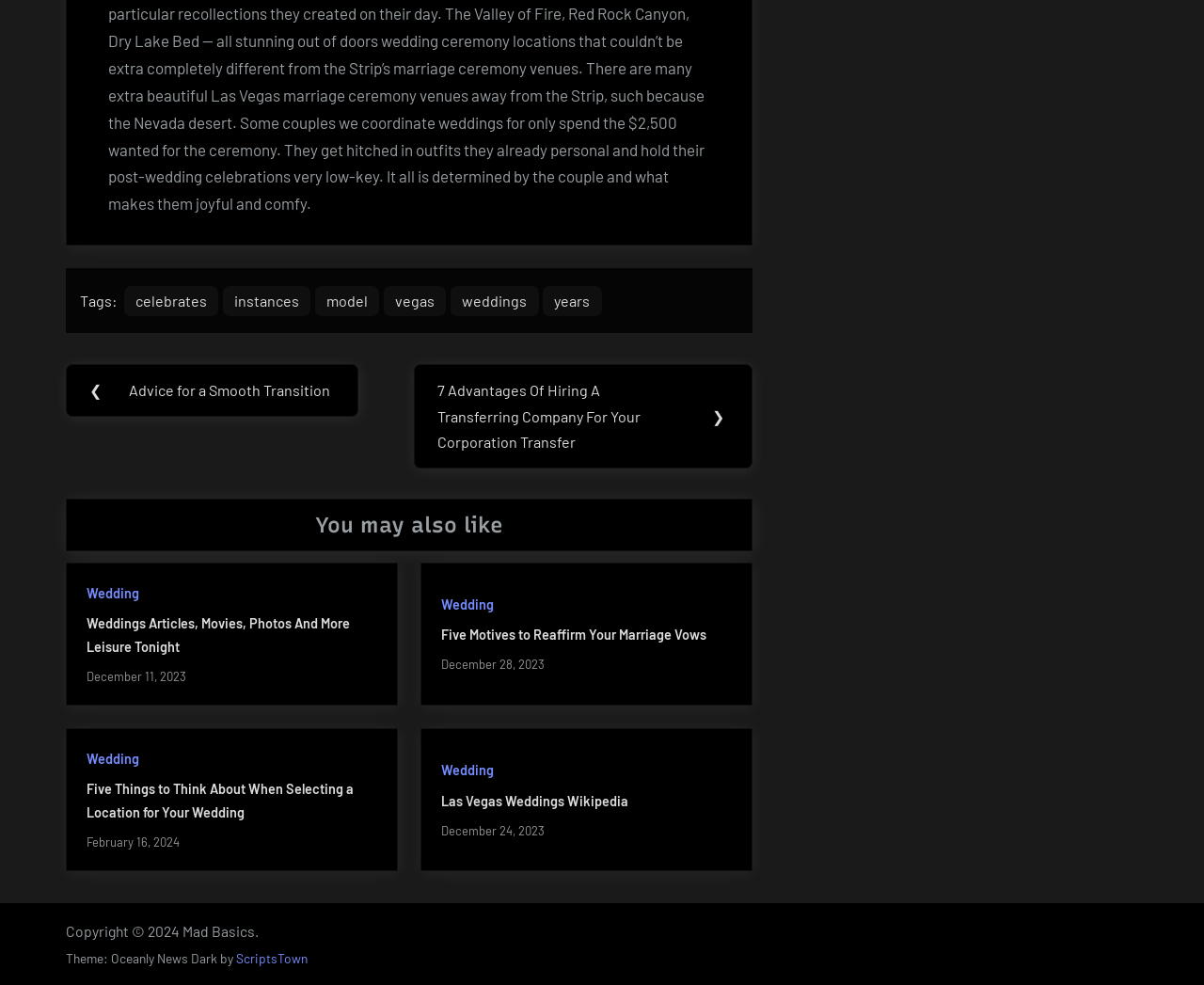Please respond to the question with a concise word or phrase:
What is the navigation section title?

Post navigation